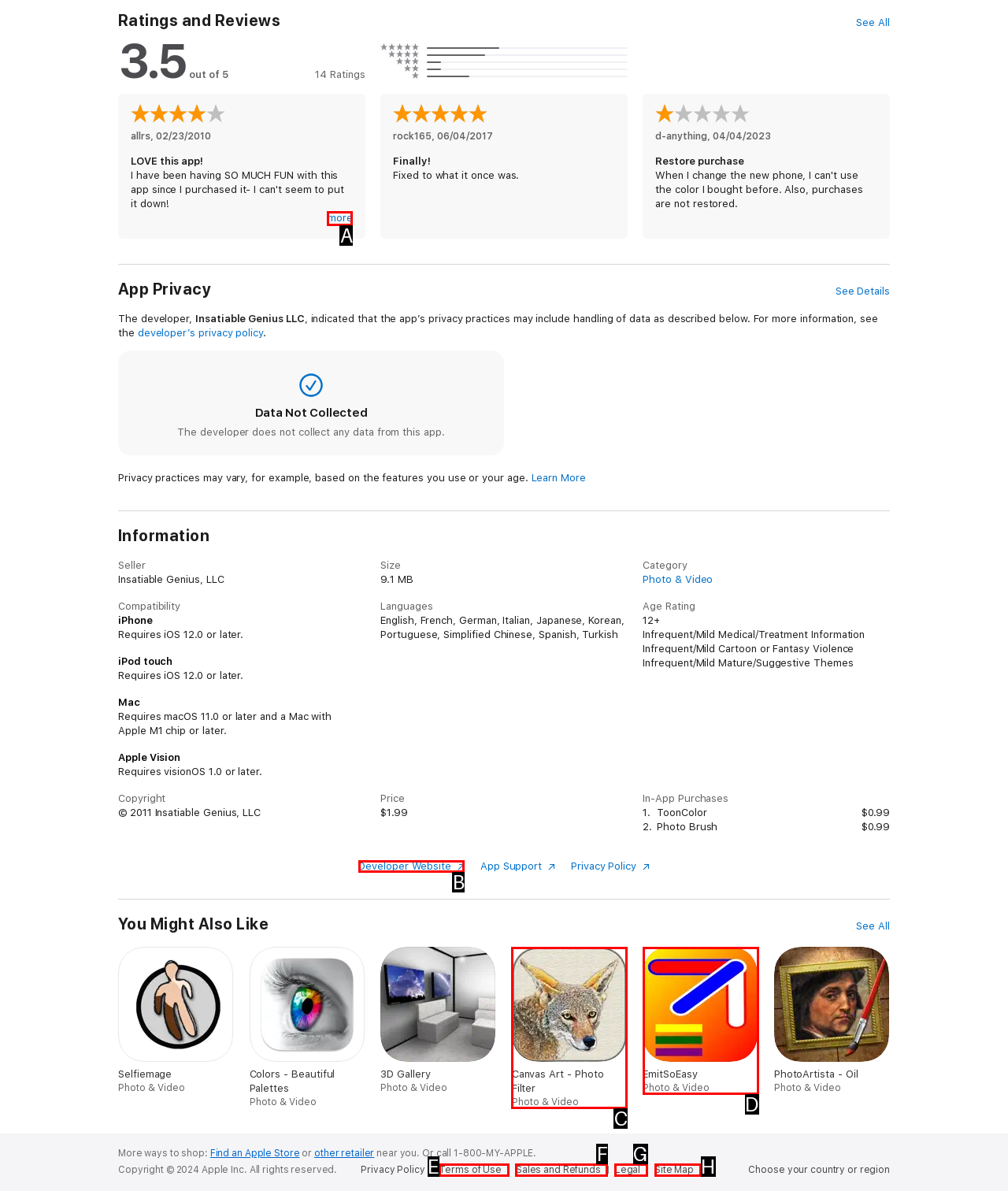Determine which option matches the element description: more
Answer using the letter of the correct option.

A